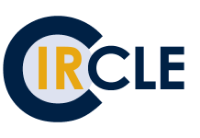What color is the 'IR' in the logo?
Carefully analyze the image and provide a detailed answer to the question.

The caption states that the letters 'IR' in the logo are in a bold golden color, conveying a sense of vitality and innovation.